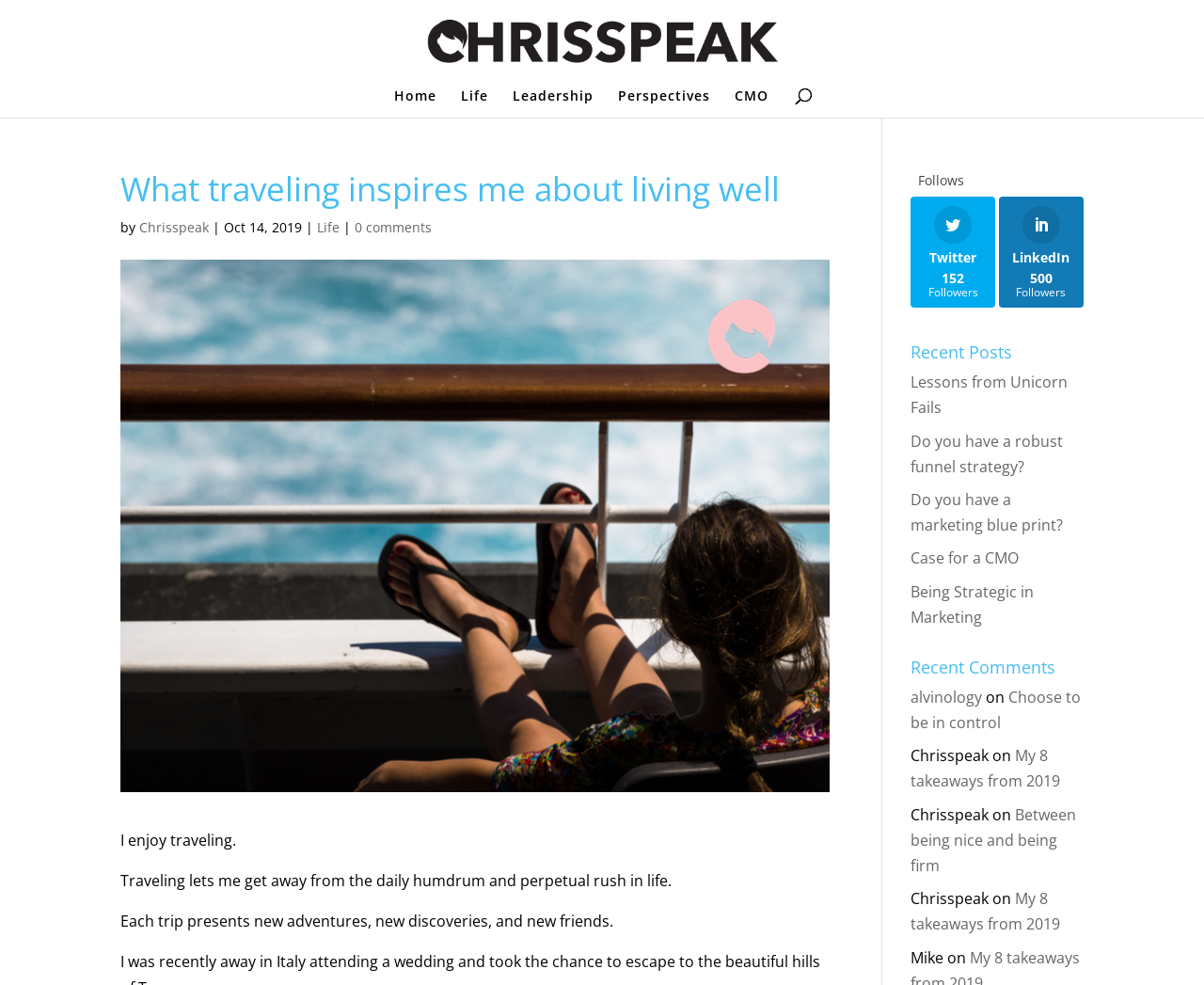How many links are there in the 'Recent Comments' section?
Using the picture, provide a one-word or short phrase answer.

5